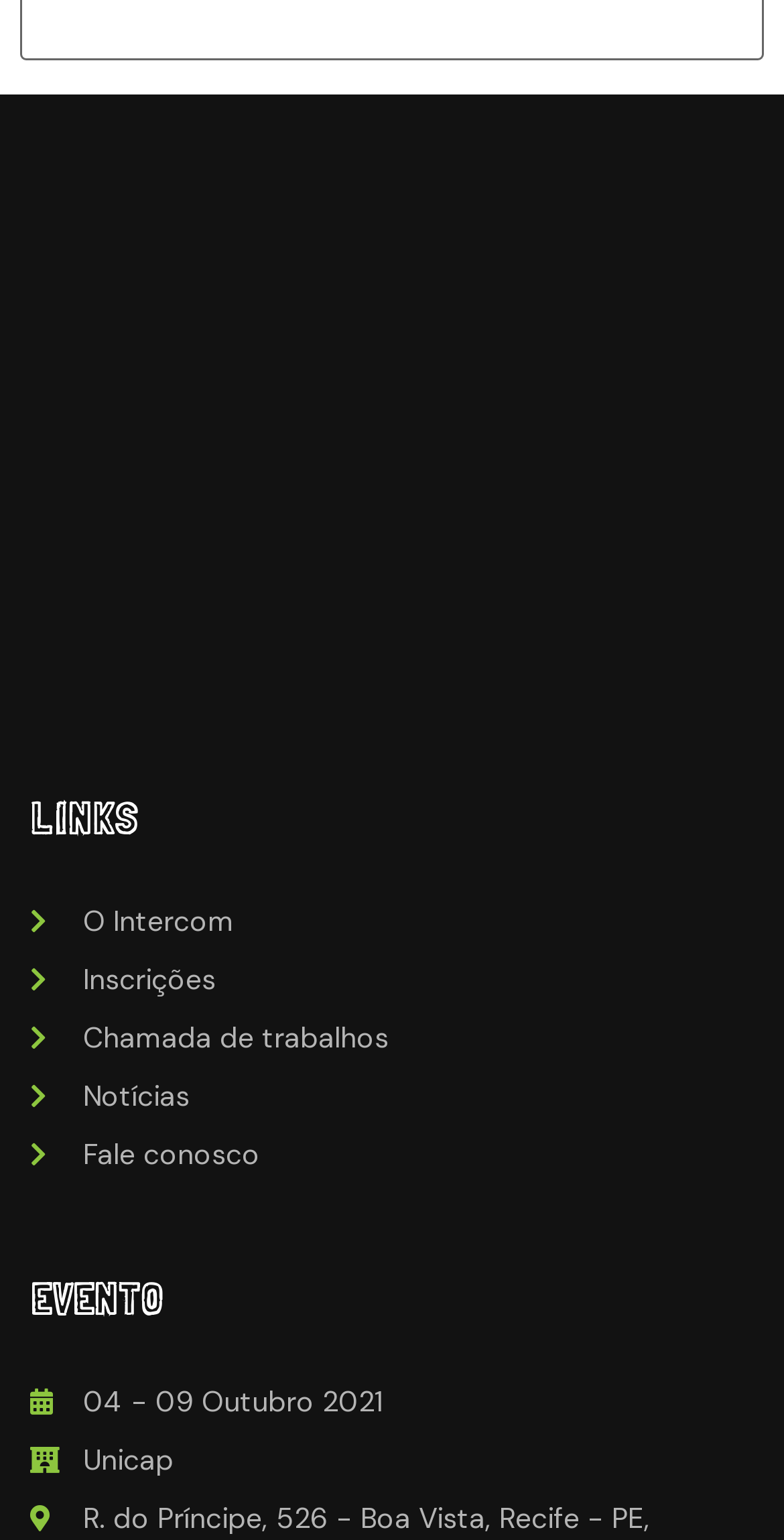Determine the bounding box coordinates for the UI element with the following description: "name="submit" value="Publicar comentário"". The coordinates should be four float numbers between 0 and 1, represented as [left, top, right, bottom].

[0.026, 0.359, 0.477, 0.414]